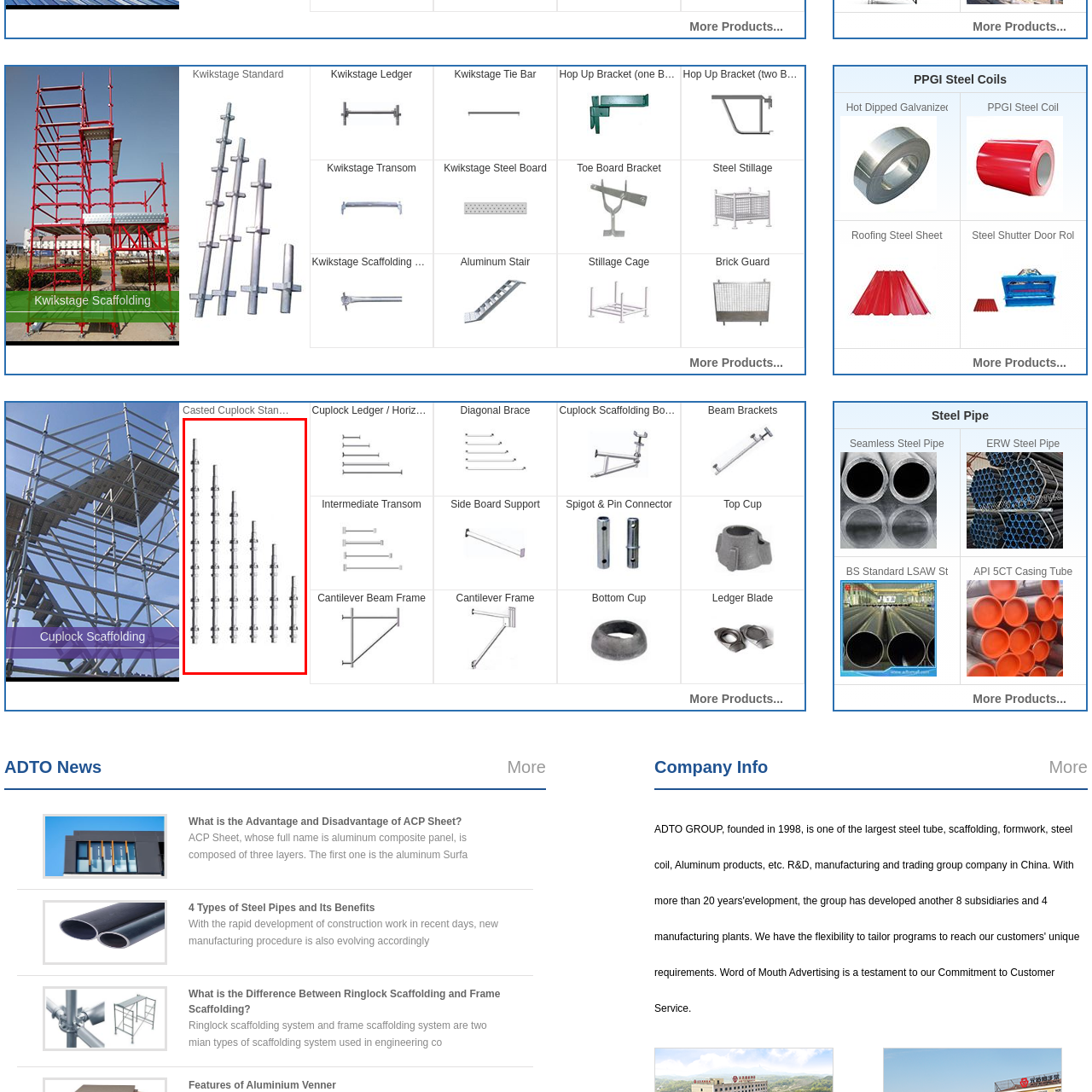What is the key feature of the connection points on the standards?
Observe the image inside the red bounding box carefully and formulate a detailed answer based on what you can infer from the visual content.

The caption highlights that each standard features a series of connection points, which allow for 'versatile assembly options in scaffolding systems'. This implies that the connection points are designed to provide flexibility and adaptability in the assembly process.